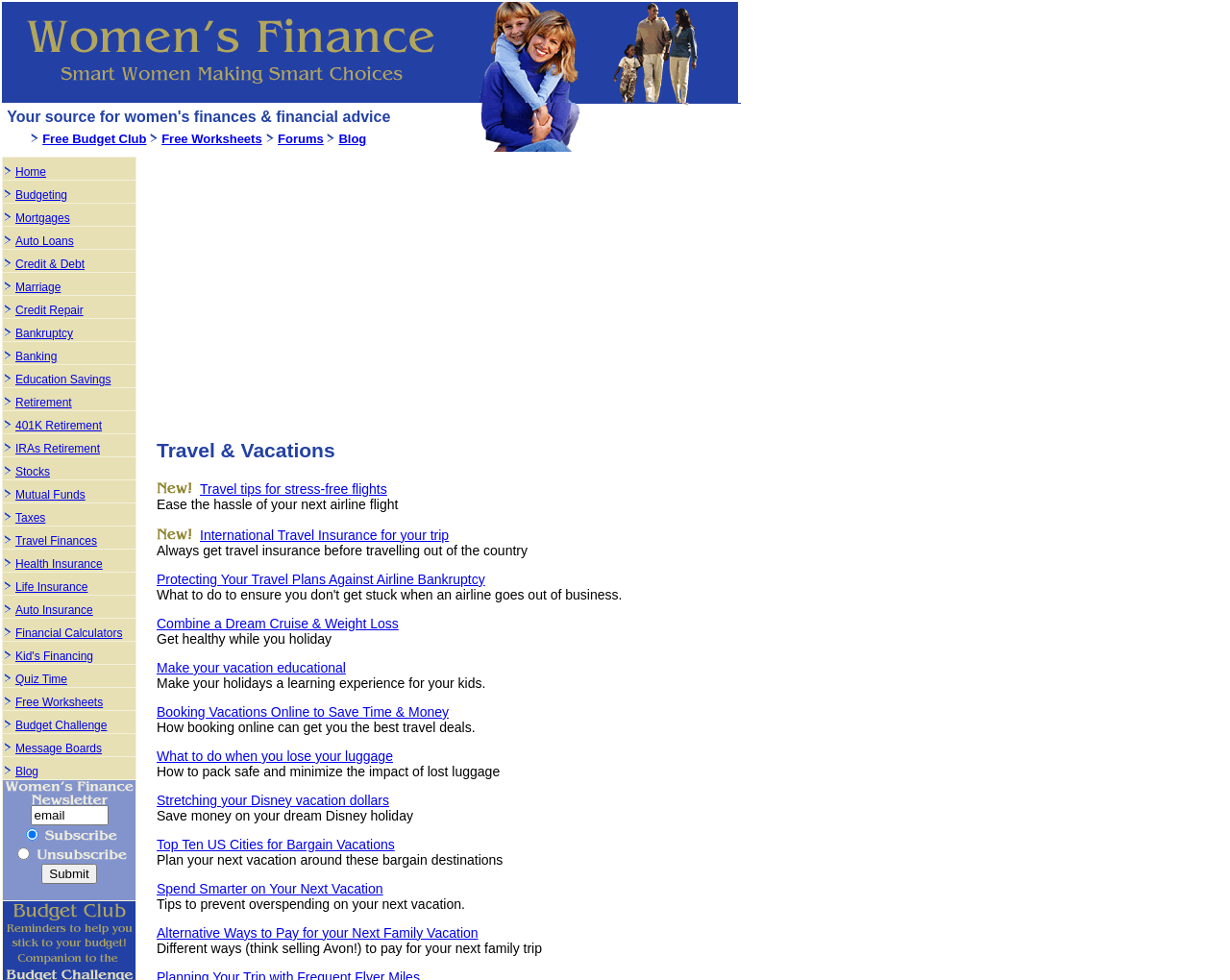Generate a thorough caption that explains the contents of the webpage.

This webpage is focused on travel and vacation articles for women. At the top, there is a heading that reads "Travel & Vacations". Below the heading, there is an advertisement iframe. To the right of the advertisement, there is an image. 

Below the image, there are several links to articles related to travel, including "Travel tips for stress-free flights", "International Travel Insurance for your trip", and "Protecting Your Travel Plans Against Airline Bankruptcy". Each link is accompanied by a brief summary of the article. 

Further down the page, there are more links to articles, including "Combine a Dream Cruise & Weight Loss", "Make your vacation educational", and "Booking Vacations Online to Save Time & Money". Again, each link is accompanied by a brief summary of the article.

On the left side of the page, there is a layout table with two rows. The first row contains a link to "Women's finance - making smart financial choices" and an image. The second row contains several links, including "Free Budget Club", "Free Worksheets", "Forums", and "Blog", each accompanied by an image.

Below the layout table, there is a row of links to various financial topics, including "Home", "Budgeting", "Mortgages", "Auto Loans", "Credit & Debt", "Marriage", "Credit Repair", and "Bankruptcy". Each link is accompanied by an image.

Overall, the webpage appears to be a resource for women to find information and advice on travel and finance.